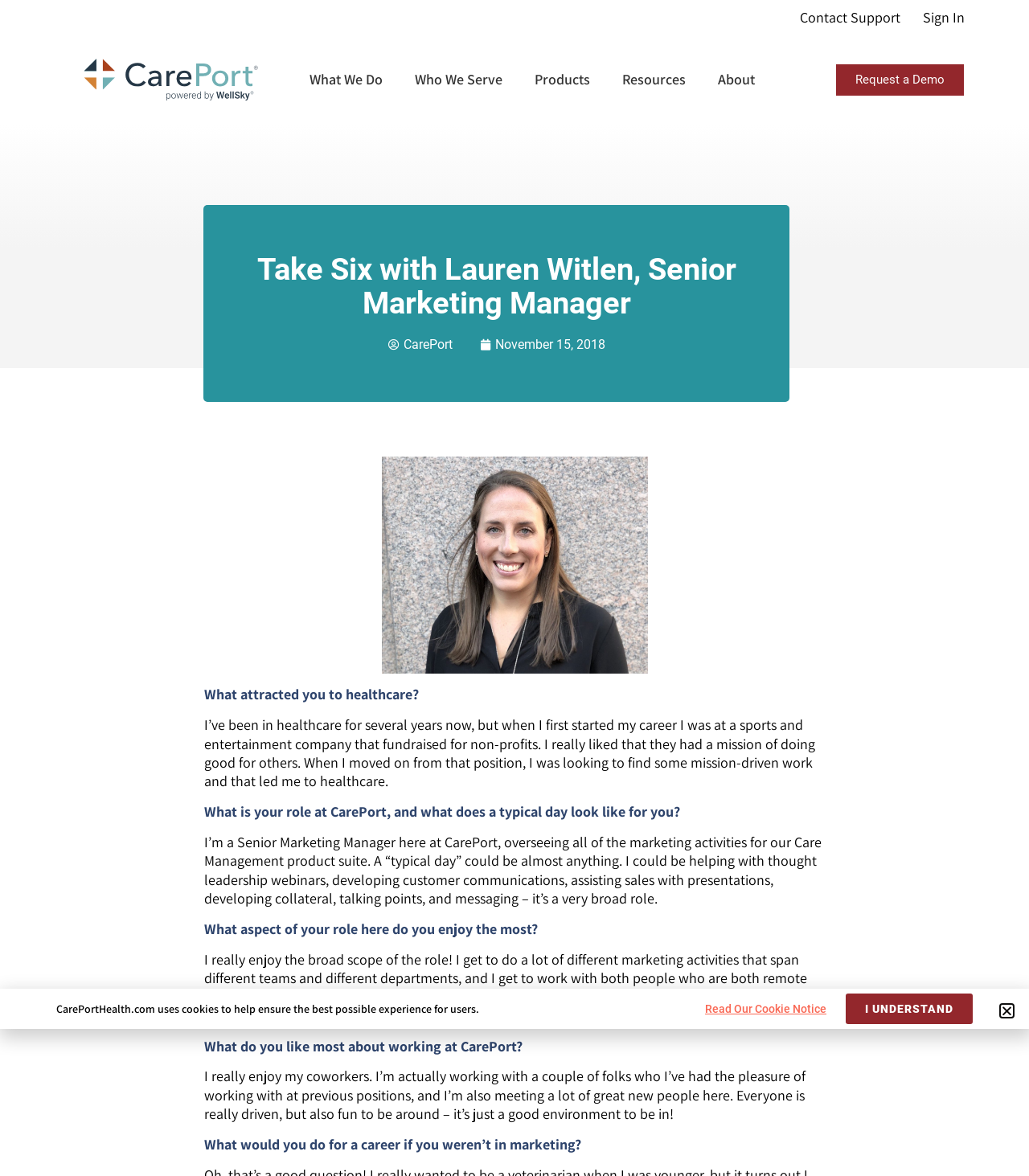Answer the following query concisely with a single word or phrase:
What is Lauren Witlen's role at CarePort?

Senior Marketing Manager